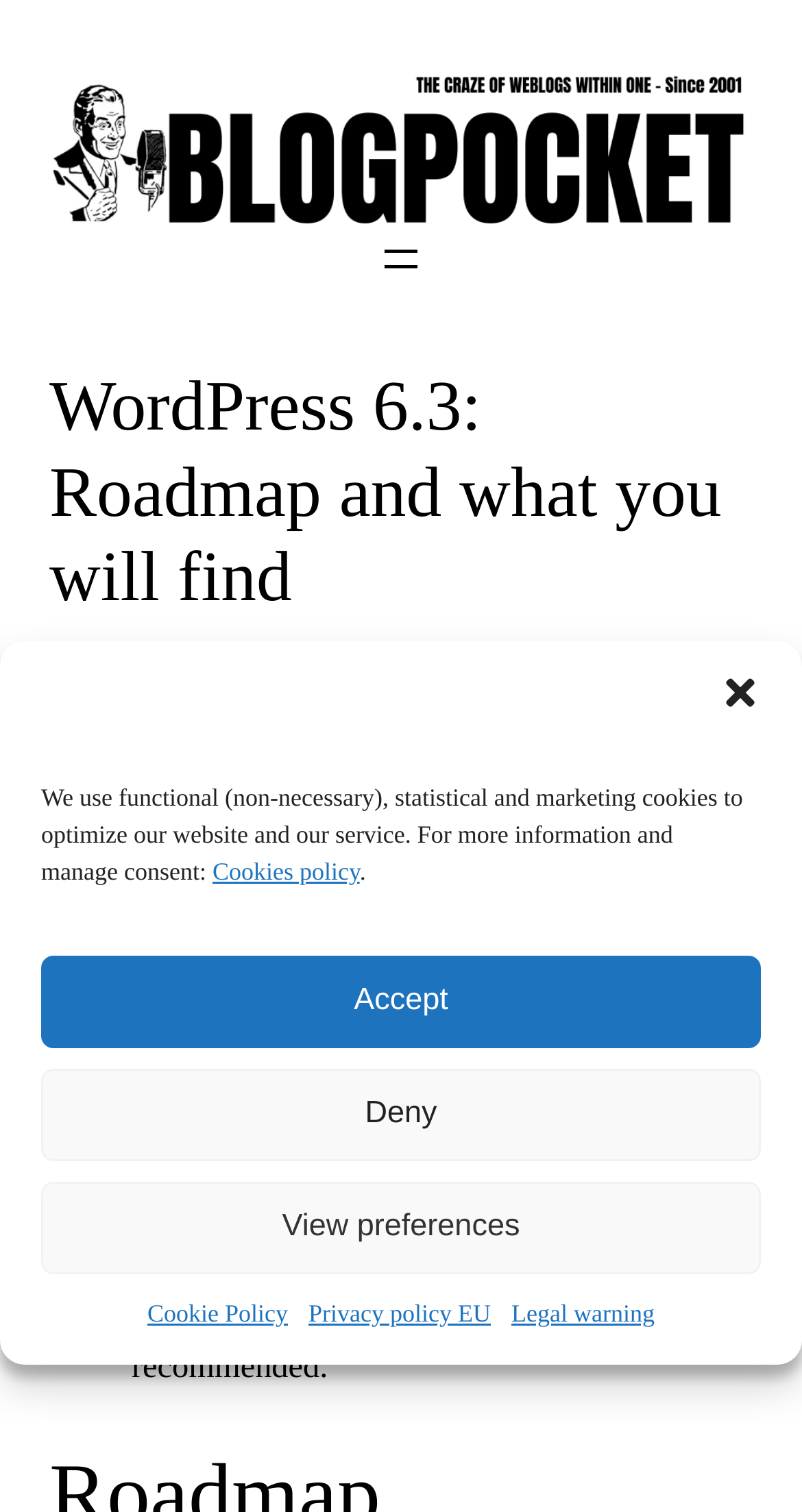Analyze the image and give a detailed response to the question:
What is recommended according to the article?

The article mentions that 'WordPress 6.3 is recommended.' This implies that updating to WordPress 6.3 is recommended, likely due to the substantial improvements it brings to site editing.